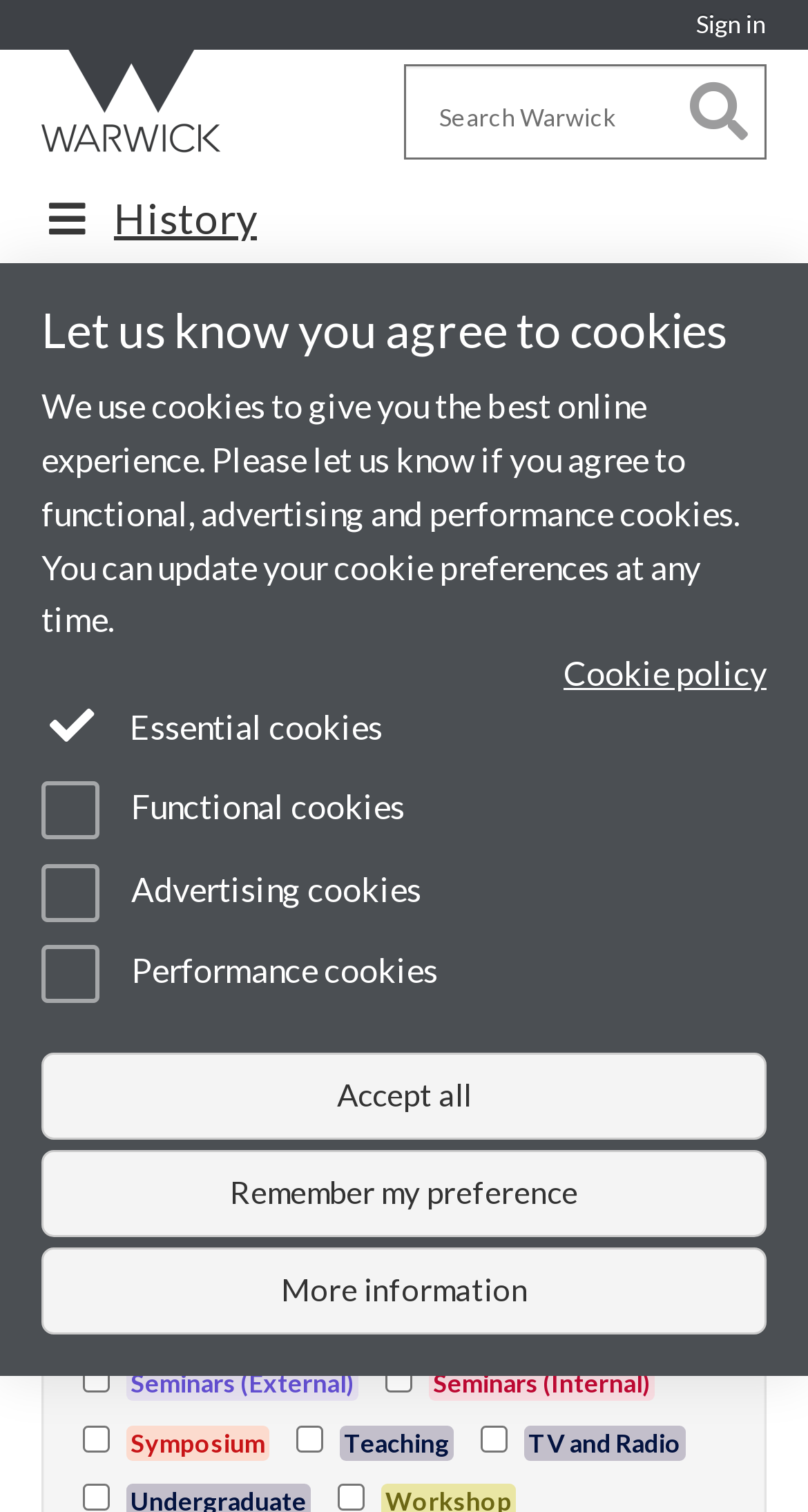Please locate the bounding box coordinates of the element that should be clicked to achieve the given instruction: "Filter by Alumni".

[0.103, 0.553, 0.267, 0.585]